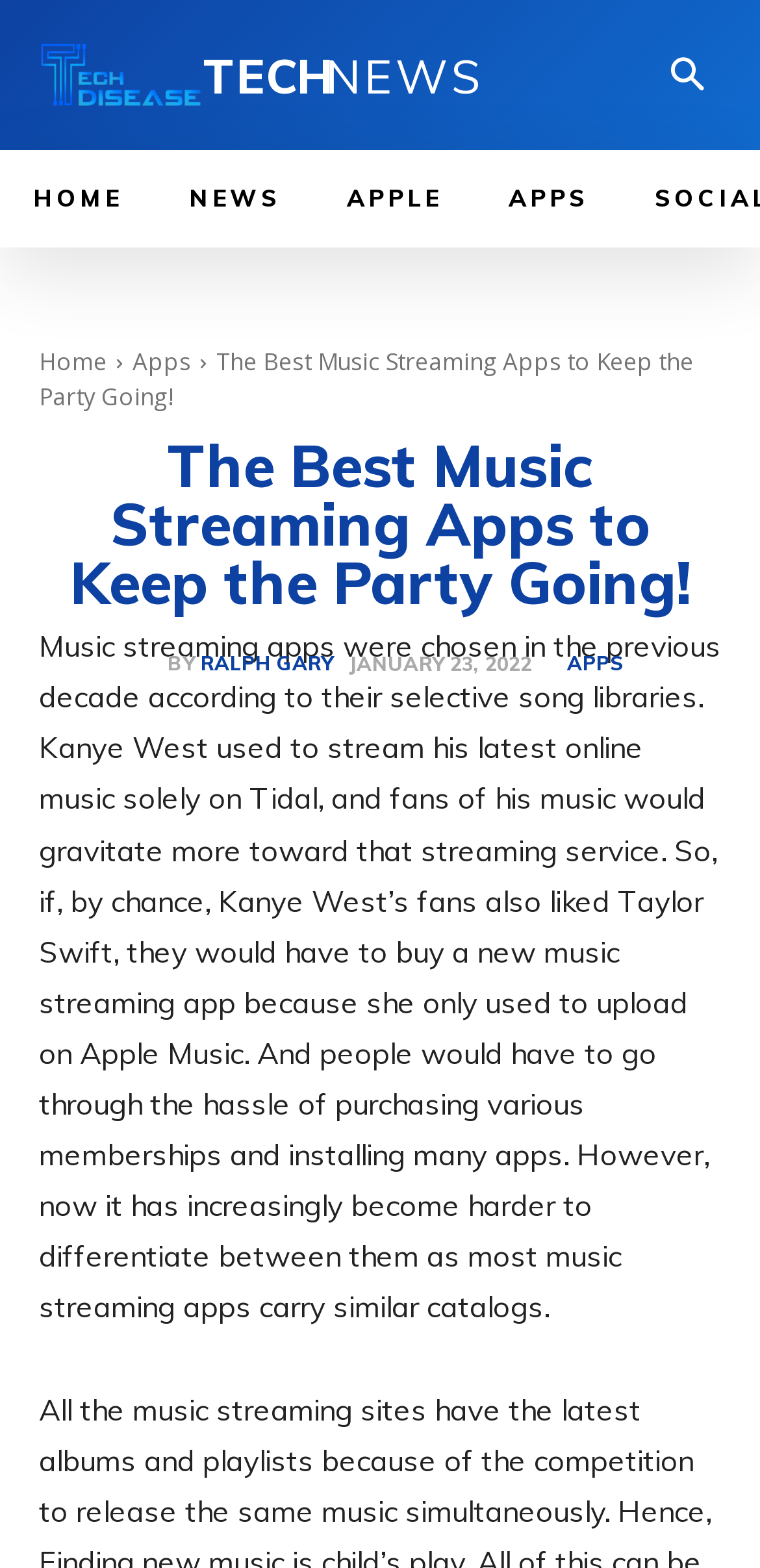Could you find the bounding box coordinates of the clickable area to complete this instruction: "Check the date of the article"?

[0.459, 0.415, 0.7, 0.432]